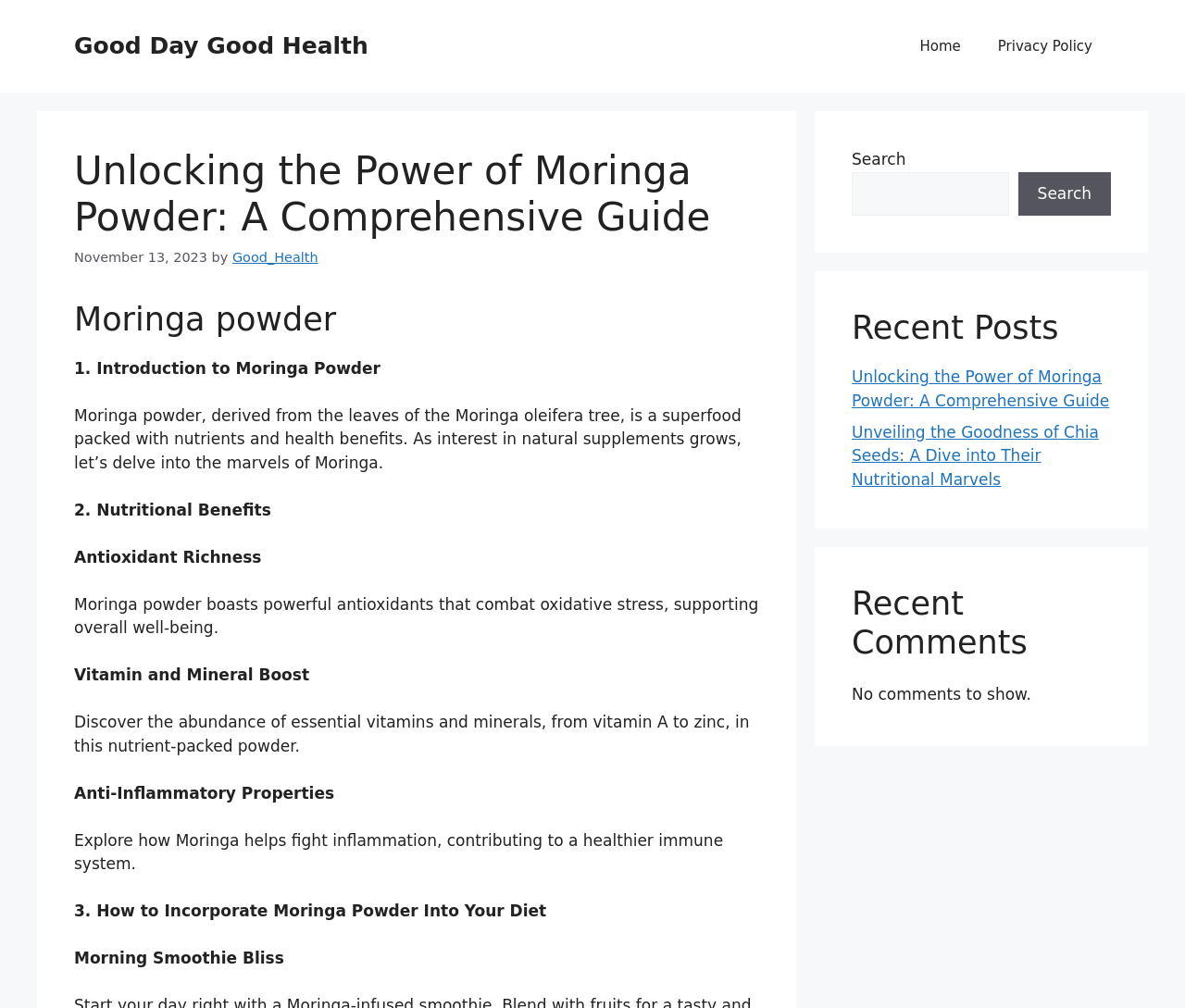Please analyze the image and provide a thorough answer to the question:
How many recent comments are shown?

I determined that no recent comments are shown by looking at the static text 'No comments to show.' in the recent comments section.